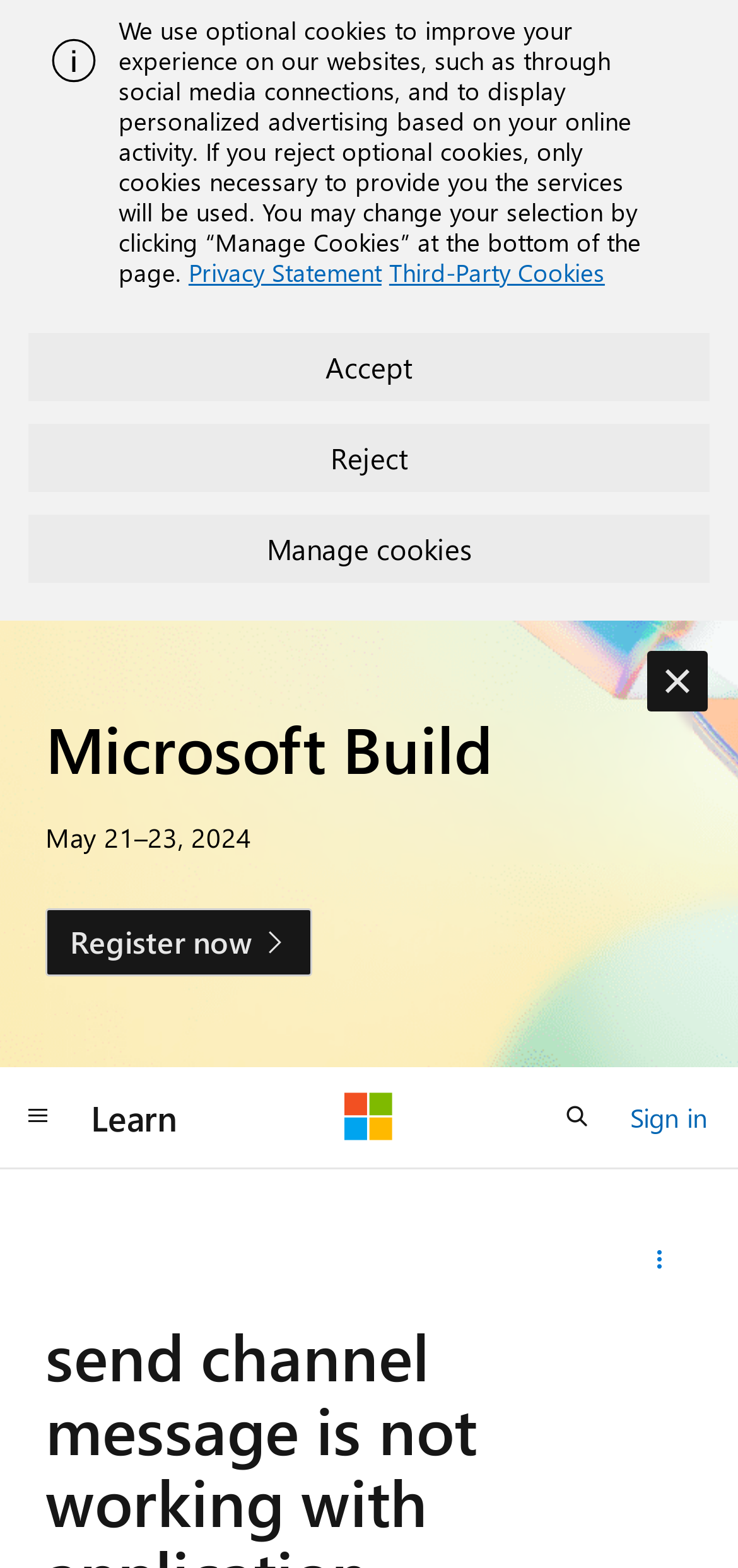Please specify the bounding box coordinates of the clickable section necessary to execute the following command: "sign in".

[0.854, 0.697, 0.959, 0.728]